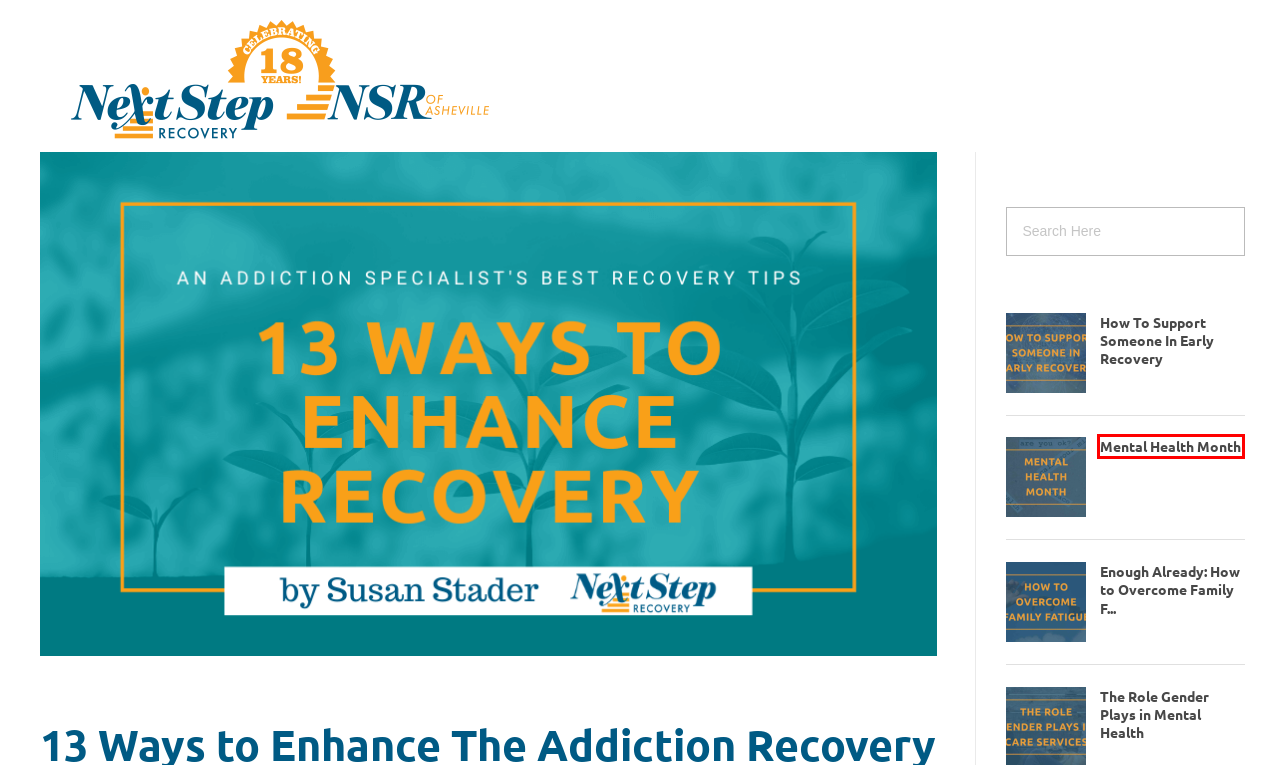Using the screenshot of a webpage with a red bounding box, pick the webpage description that most accurately represents the new webpage after the element inside the red box is clicked. Here are the candidates:
A. Enough Already: How to Overcome Family Fatigue | NSR of Asheville
B. Early Recovery Archives | NSR of Asheville
C. How To Support Someone In Early Recovery | NSR of Asheville
D. Asheville Extended Care & Sober Living for Men | NSR of Asheville
E. Men's 12 Step Program in Asheville, NC | Recovery is the Real Adventure
F. When Parents Relapse: Why Whole-Family Recovery Is Crucial
G. Mental Health Month | NSR of Asheville
H. The Role Gender Plays in Mental Health | NSR of Asheville

G